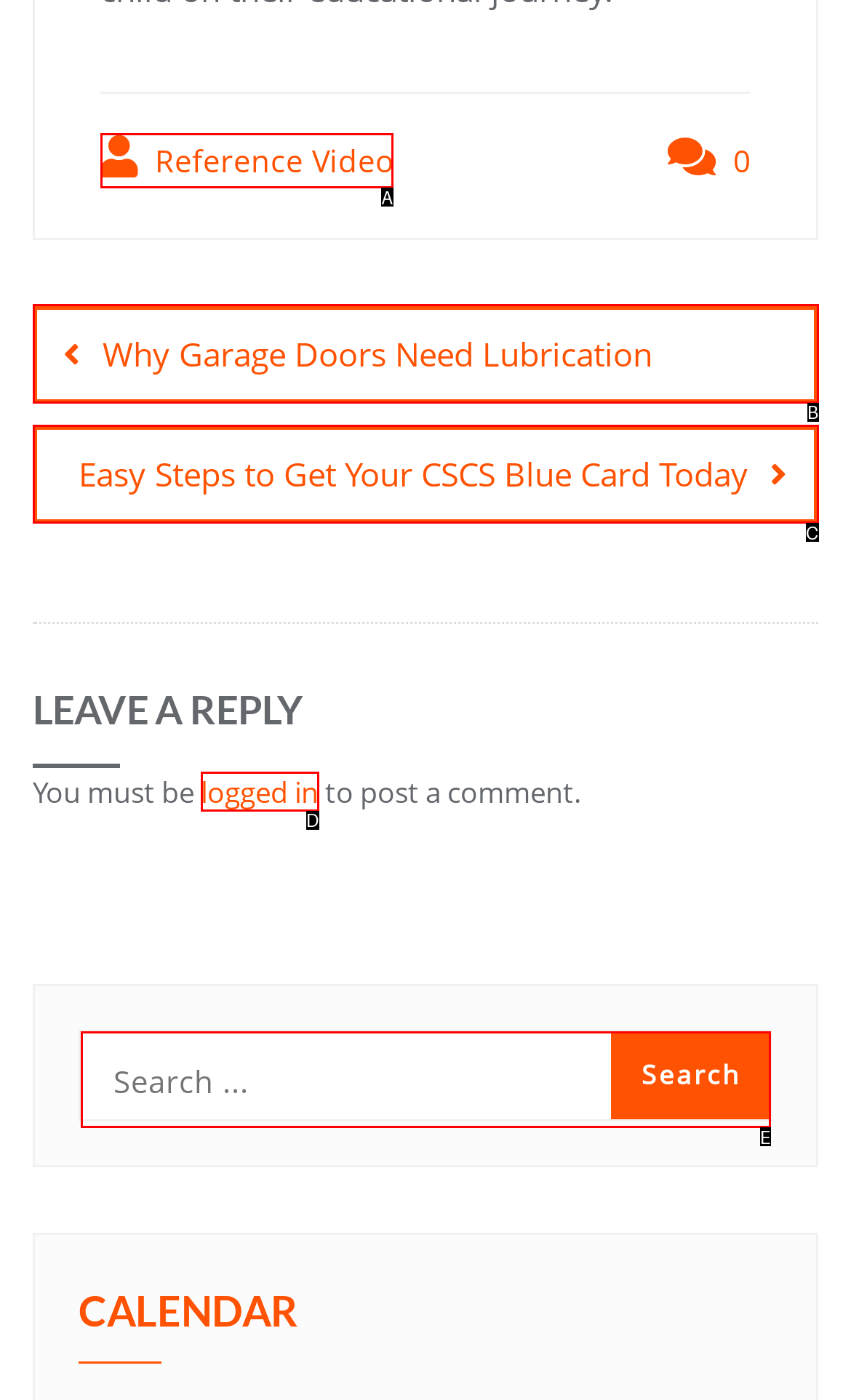Given the description: name="s" placeholder="Search ...", choose the HTML element that matches it. Indicate your answer with the letter of the option.

E